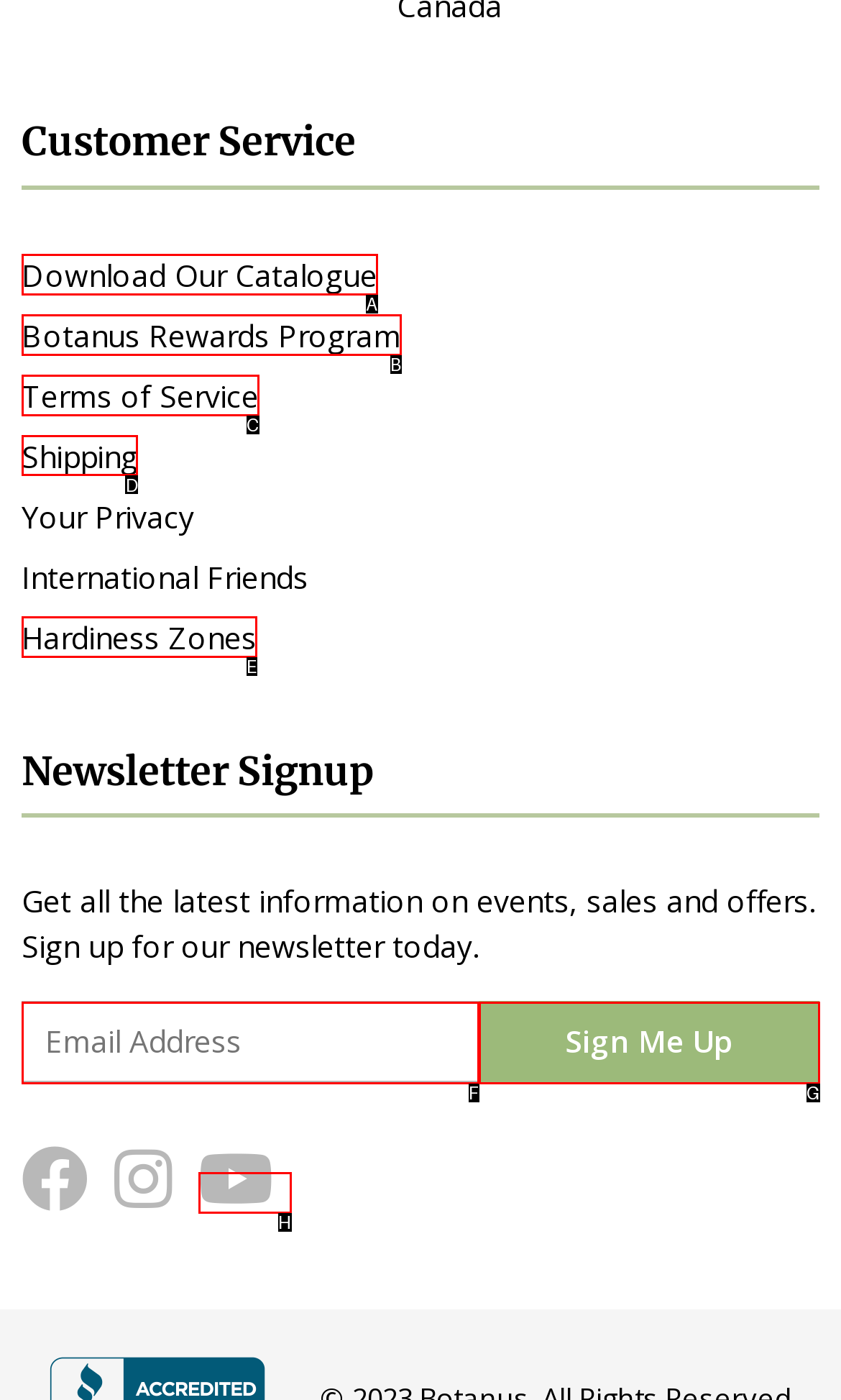To execute the task: Check shipping information, which one of the highlighted HTML elements should be clicked? Answer with the option's letter from the choices provided.

D